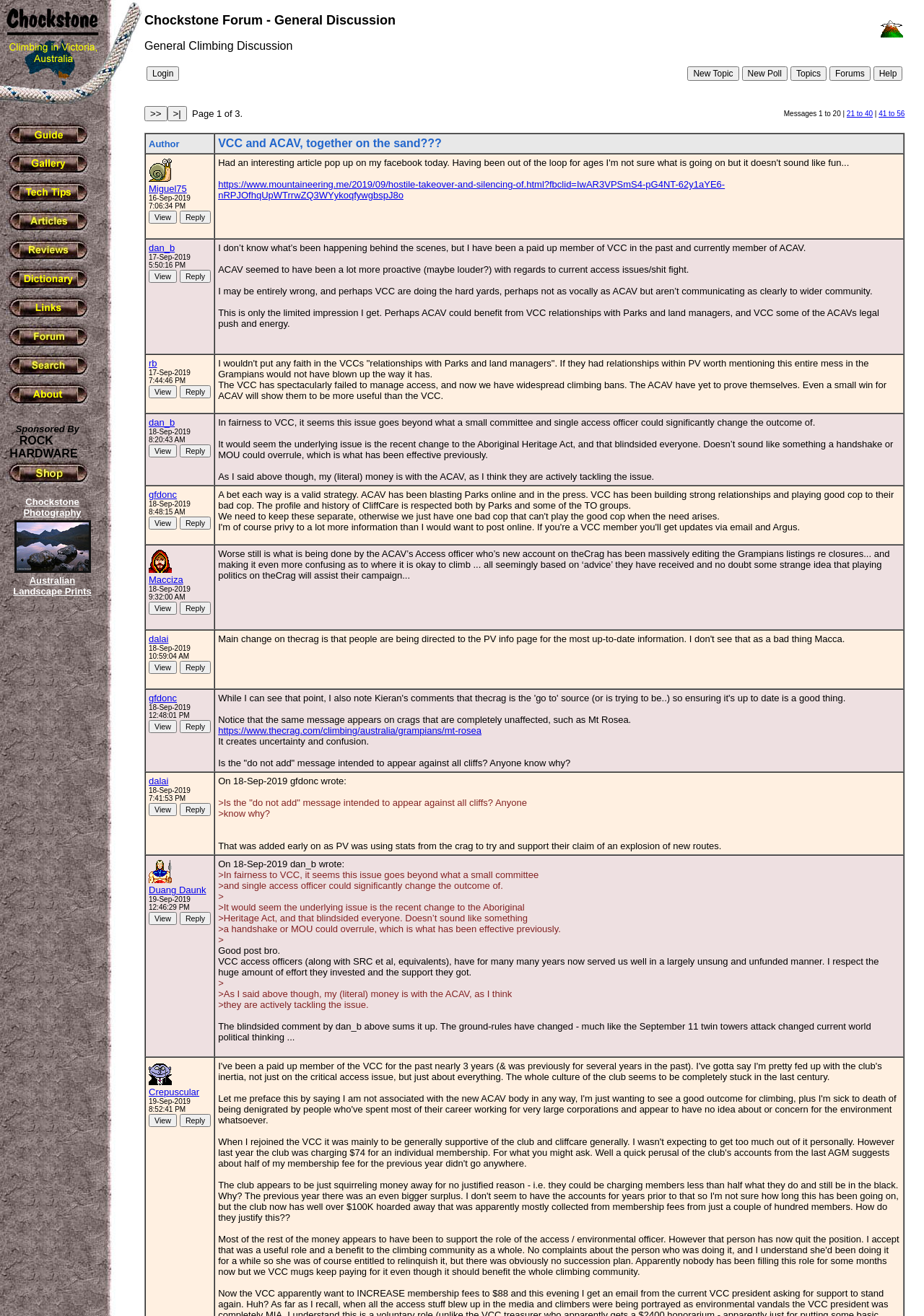Using the information shown in the image, answer the question with as much detail as possible: How many pages are there in the forum?

The number of pages can be determined by looking at the pagination element at the bottom of the webpage, which shows 'Page 1 of 3'.